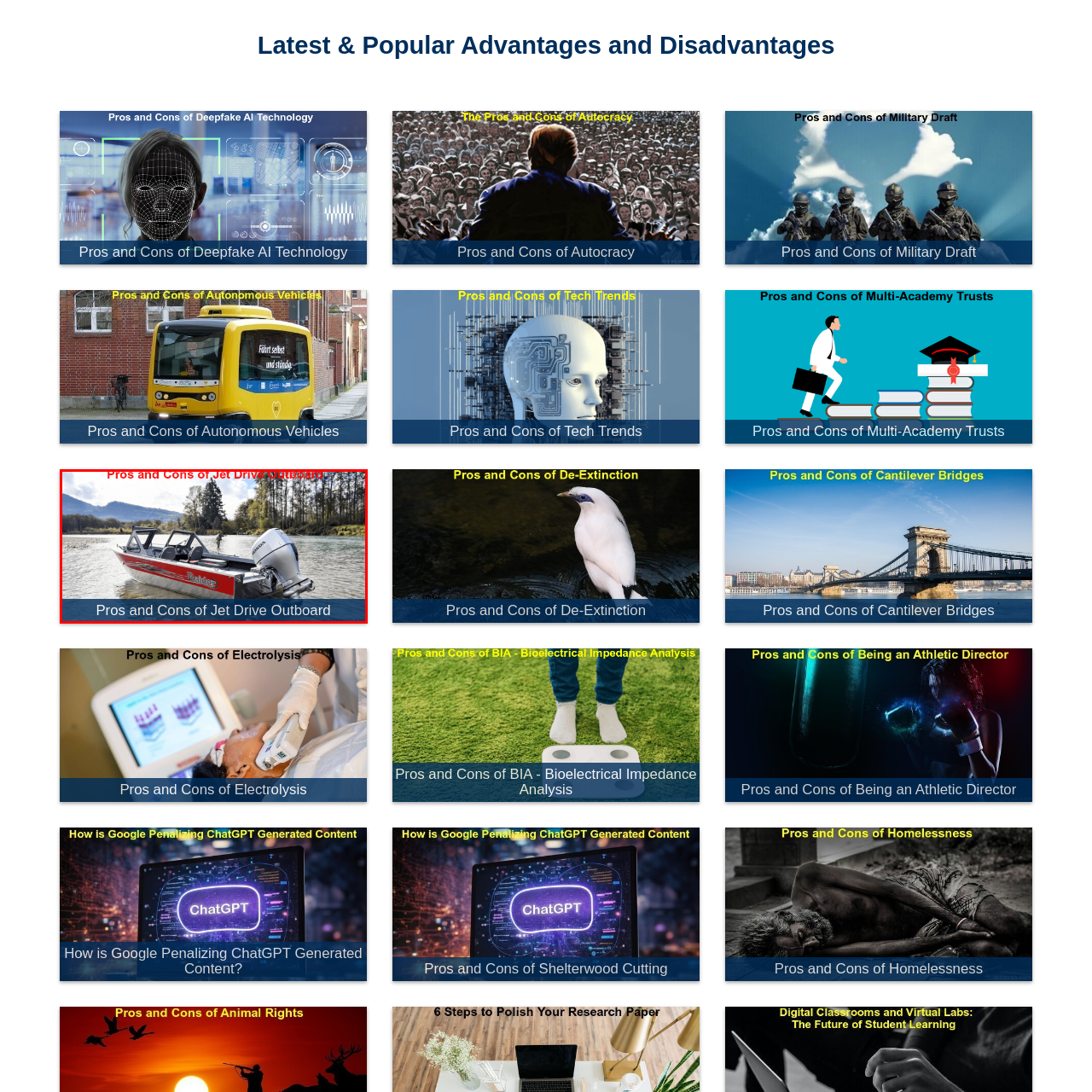Look closely at the image surrounded by the red box, What is the environment surrounding the boat? Give your answer as a single word or phrase.

lush greenery